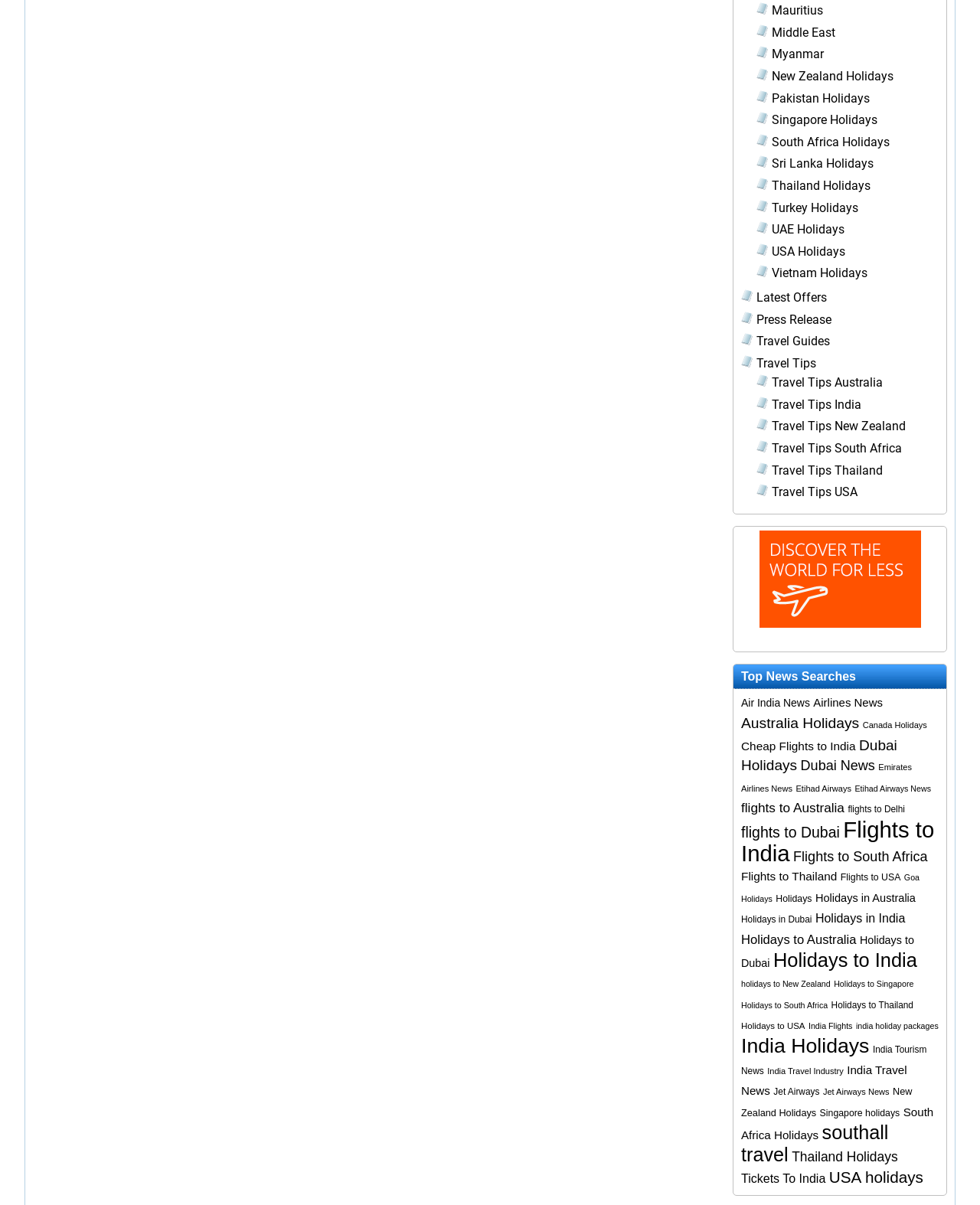Please answer the following query using a single word or phrase: 
What is the most popular holiday destination on the webpage?

India